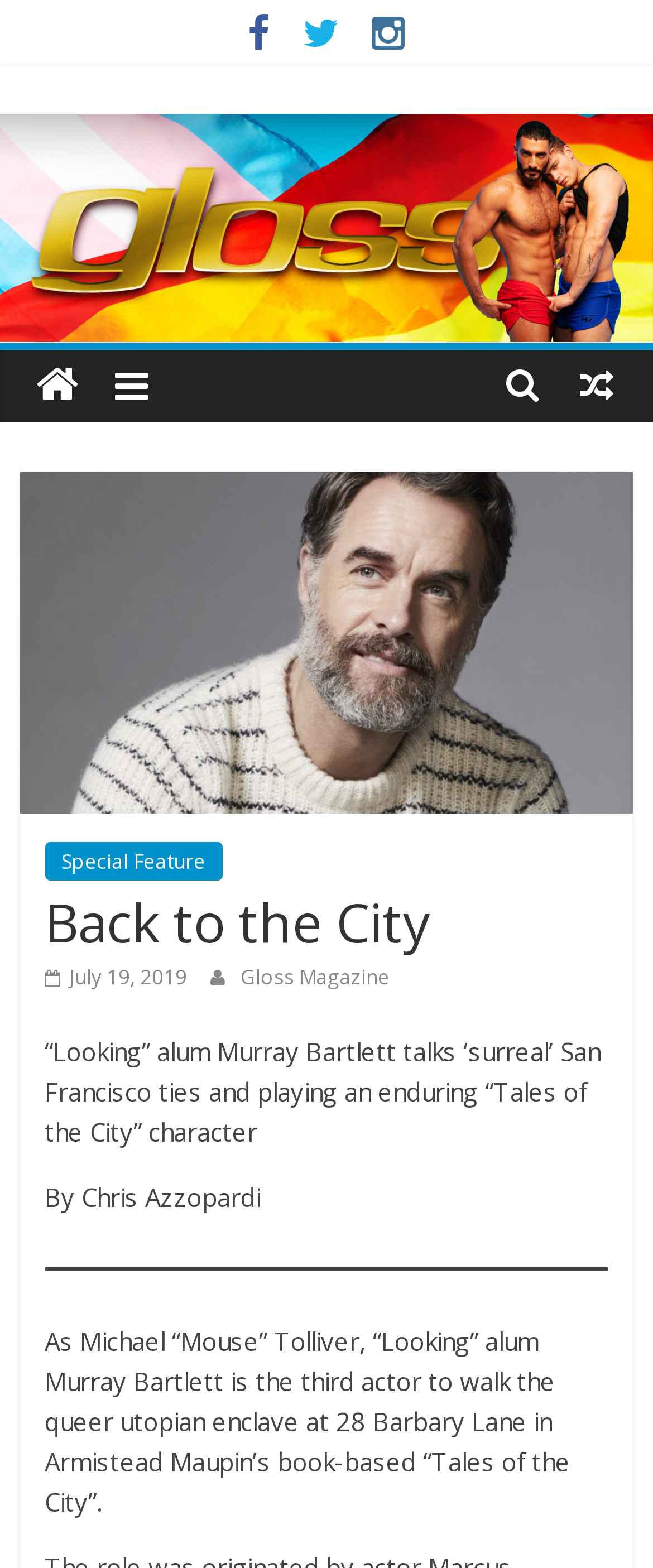Answer the question using only one word or a concise phrase: Who is the author of the article?

Chris Azzopardi